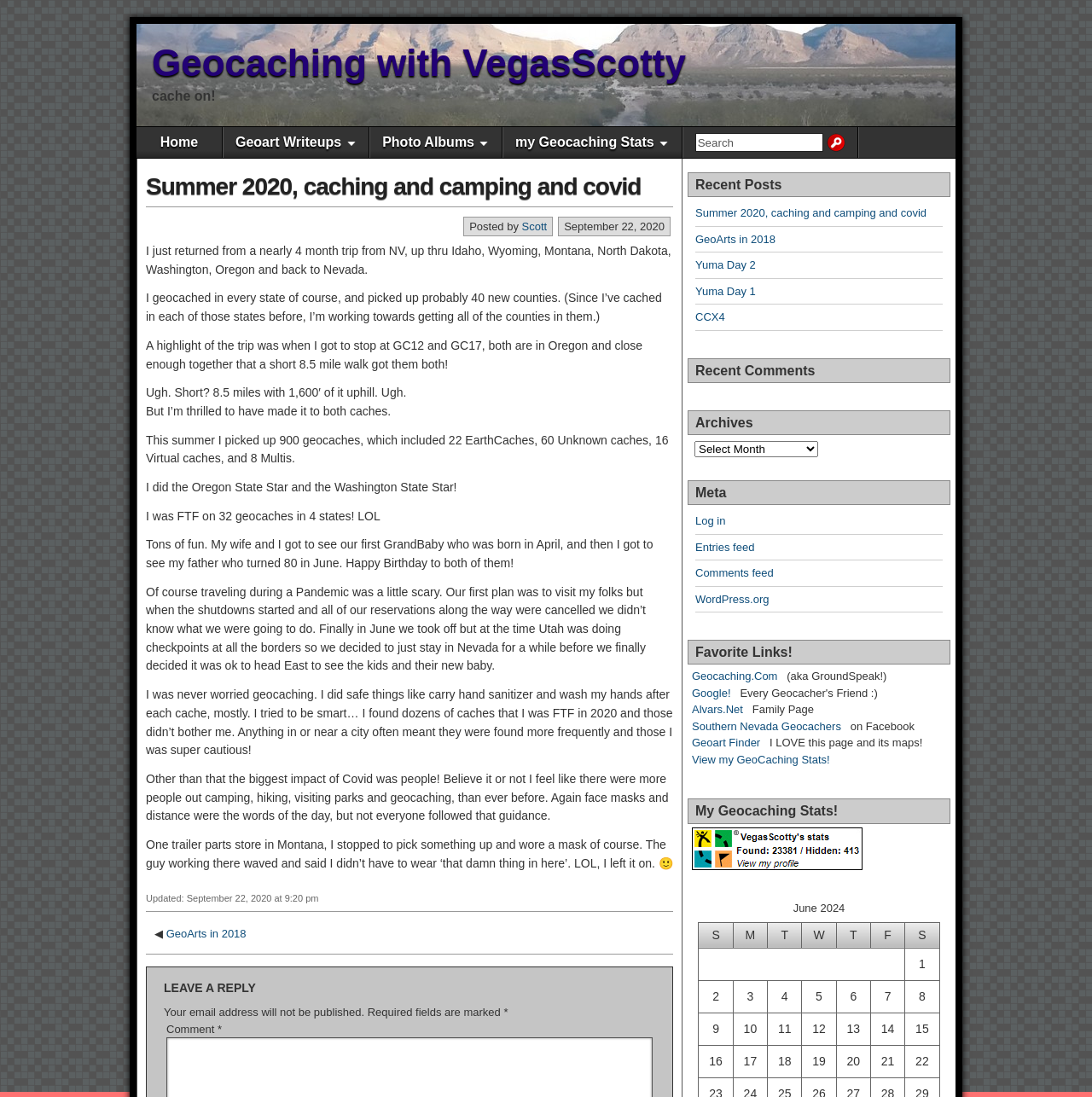Using the provided element description: "View my GeoCaching Stats!", identify the bounding box coordinates. The coordinates should be four floats between 0 and 1 in the order [left, top, right, bottom].

[0.634, 0.687, 0.76, 0.698]